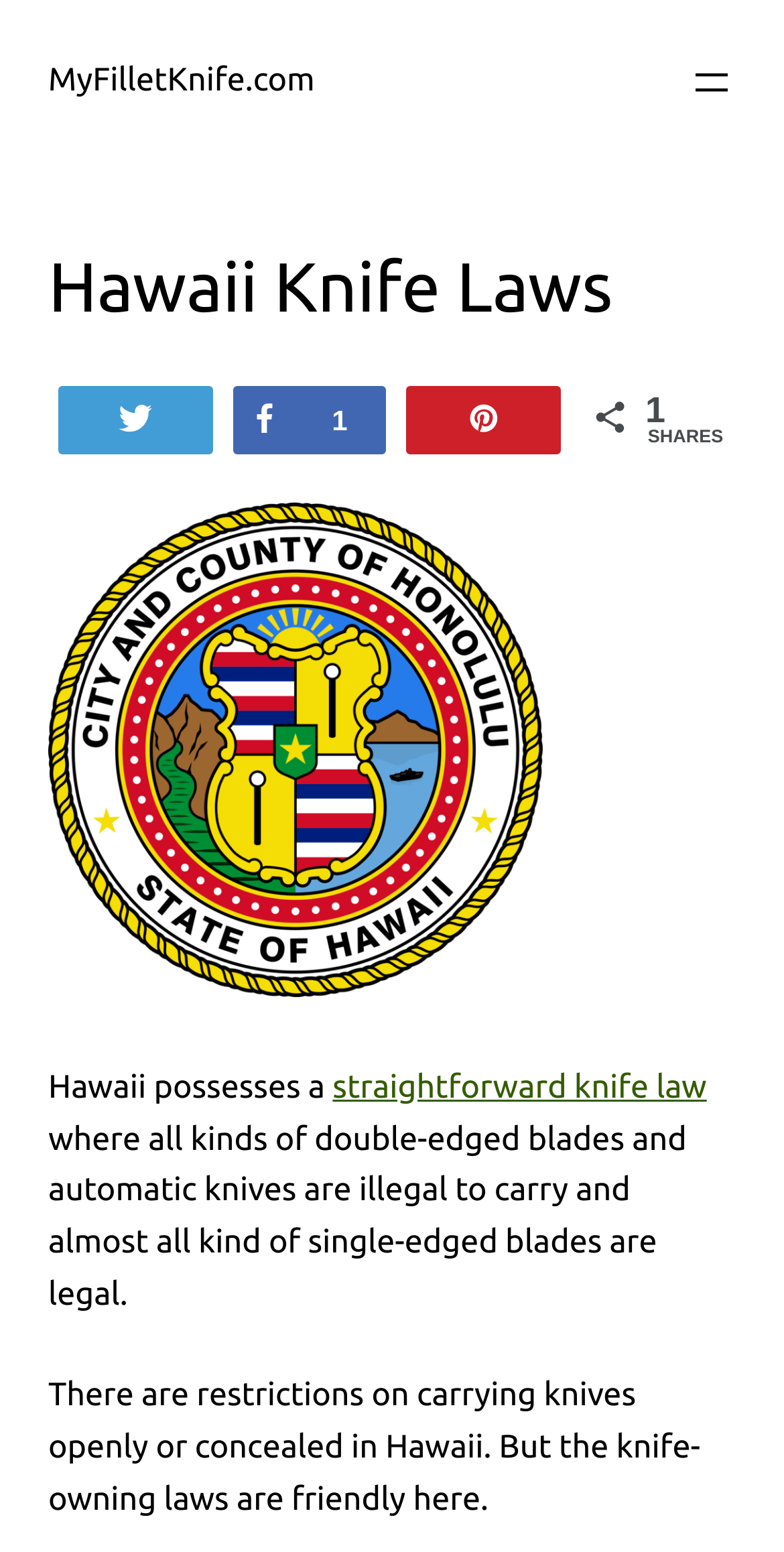What type of knives are illegal to carry in Hawaii?
From the screenshot, provide a brief answer in one word or phrase.

Double-edged blades and automatic knives